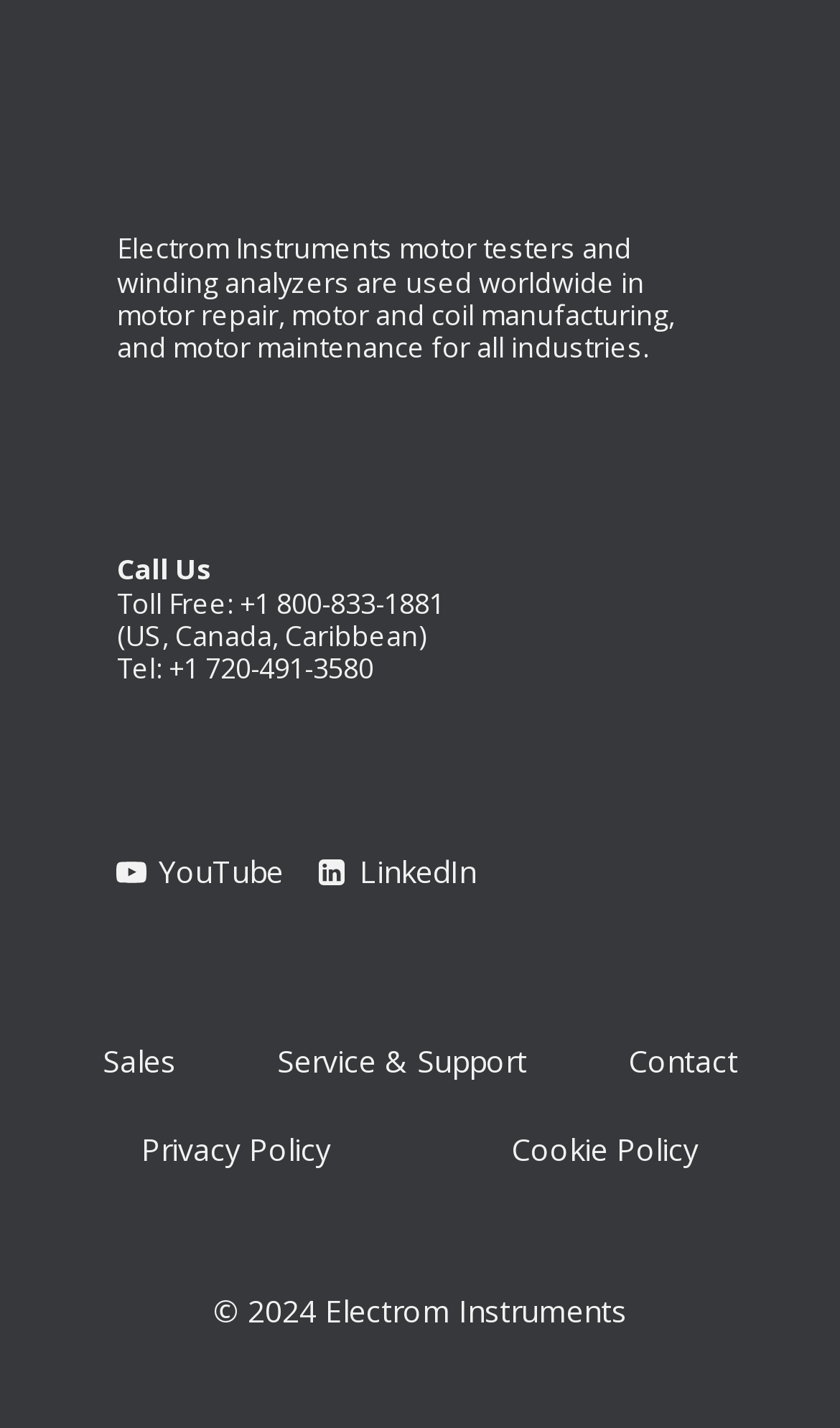Identify the bounding box coordinates of the area you need to click to perform the following instruction: "Contact Electrom Instruments".

[0.717, 0.714, 0.909, 0.775]